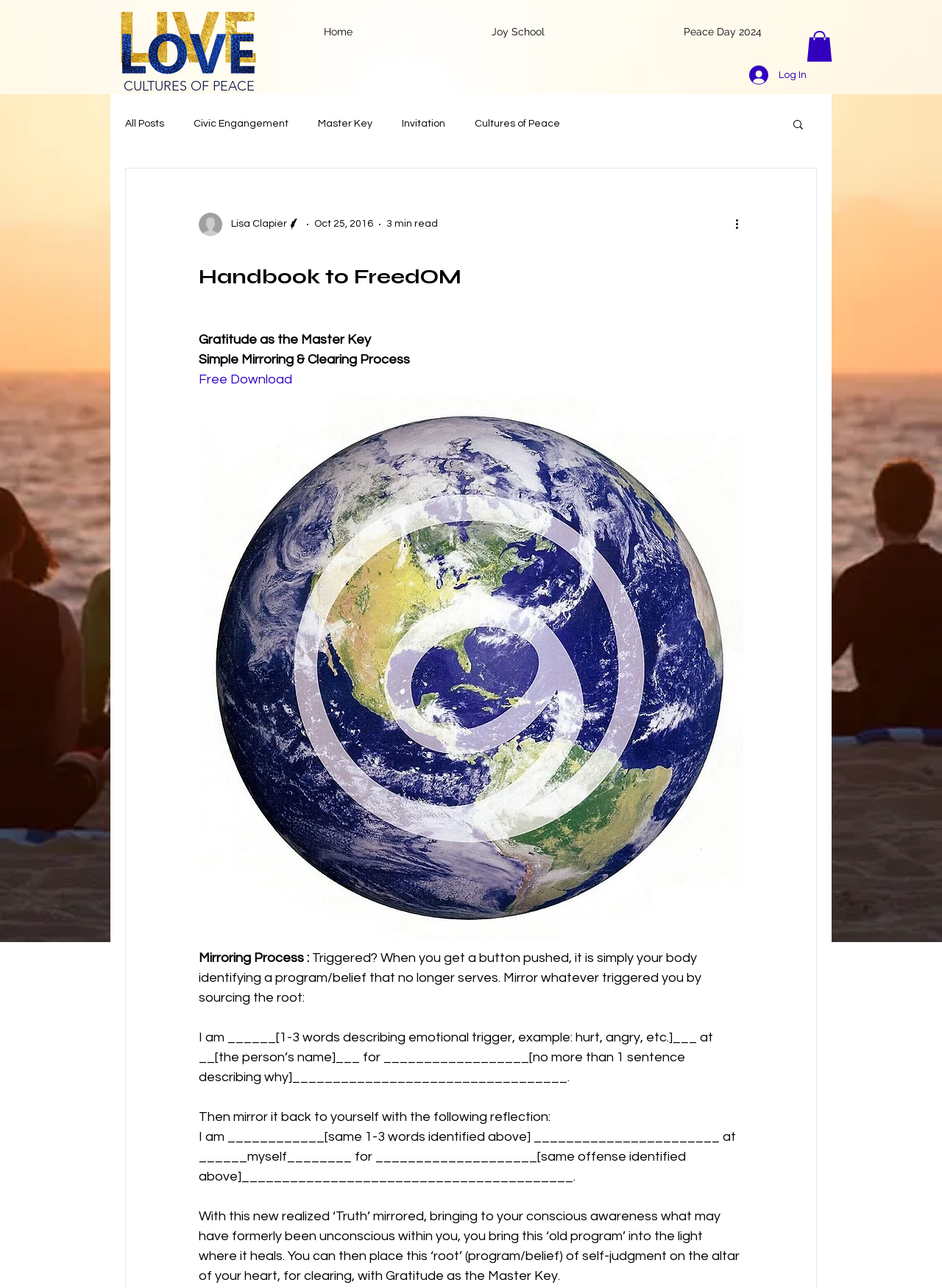By analyzing the image, answer the following question with a detailed response: What is the website's navigation menu?

The navigation menu is located at the top of the webpage, and it contains links to 'Home', 'Joy School', and 'Peace Day 2024'.